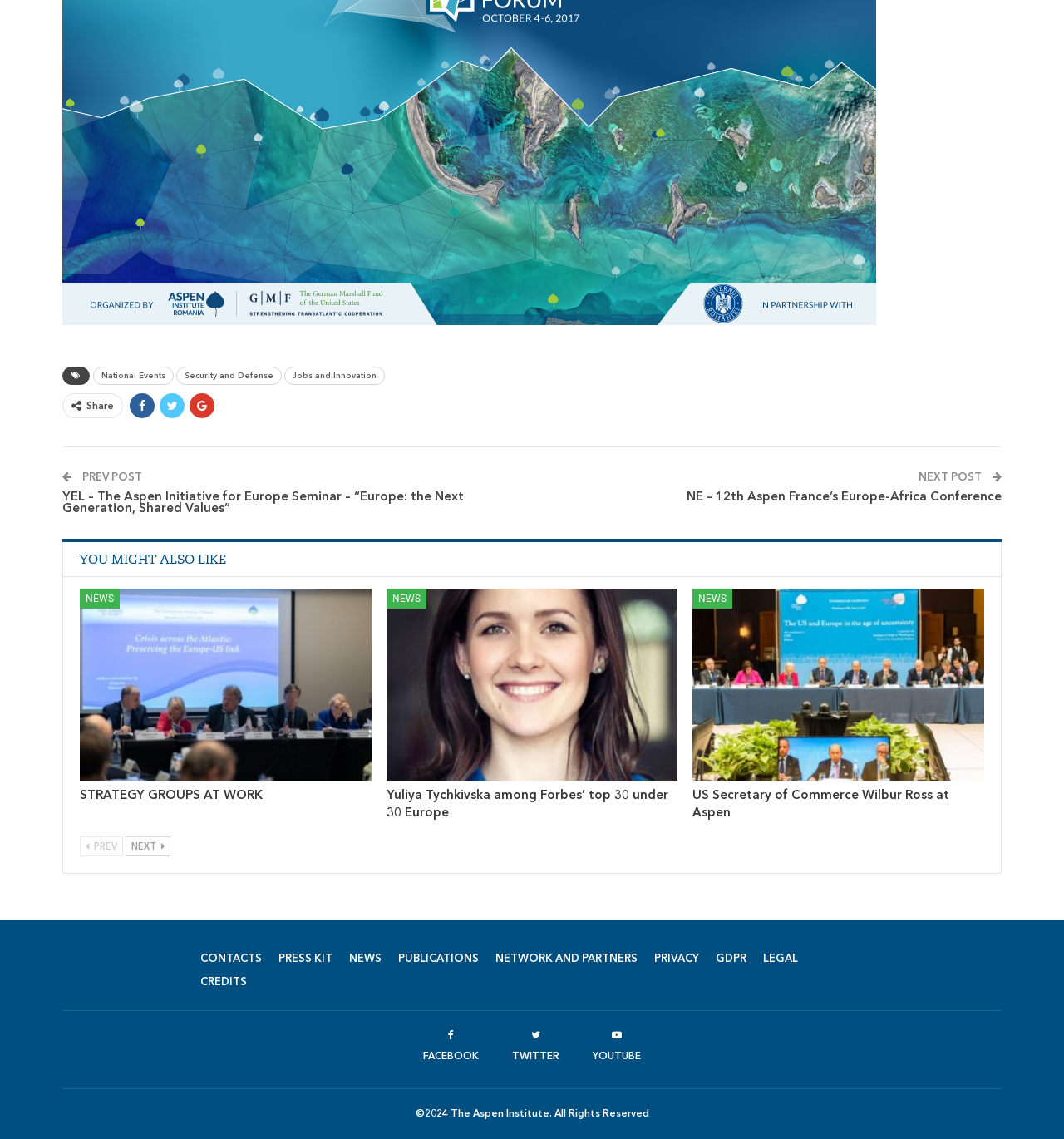What is the title of the first article?
Using the image, give a concise answer in the form of a single word or short phrase.

YEL – The Aspen Initiative for Europe Seminar